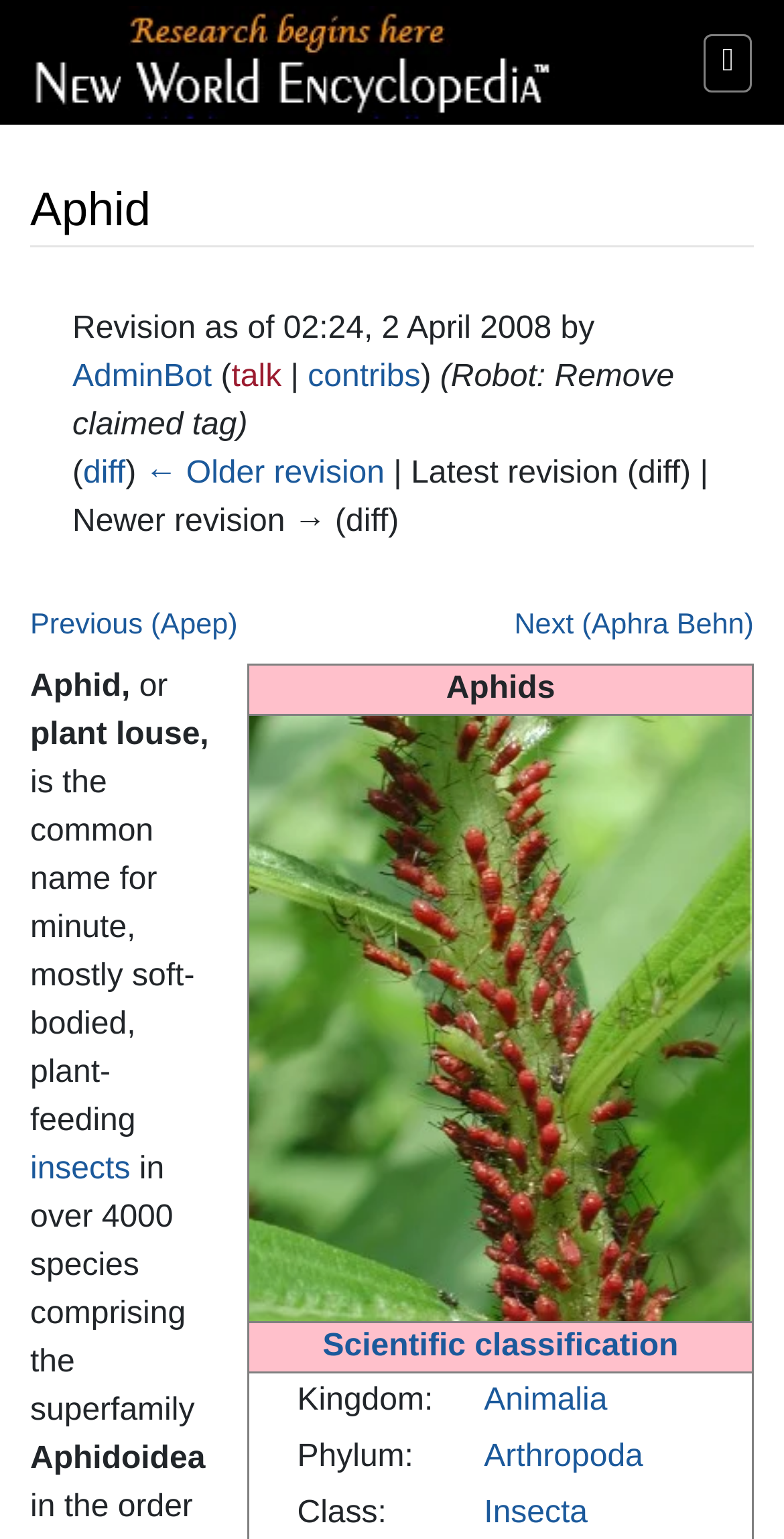Look at the image and write a detailed answer to the question: 
What is the name of the superfamily that aphids belong to?

The name of the superfamily that aphids belong to is Aphidoidea, which is mentioned in the sentence 'in over 4000 species comprising the superfamily Aphidoidea'.